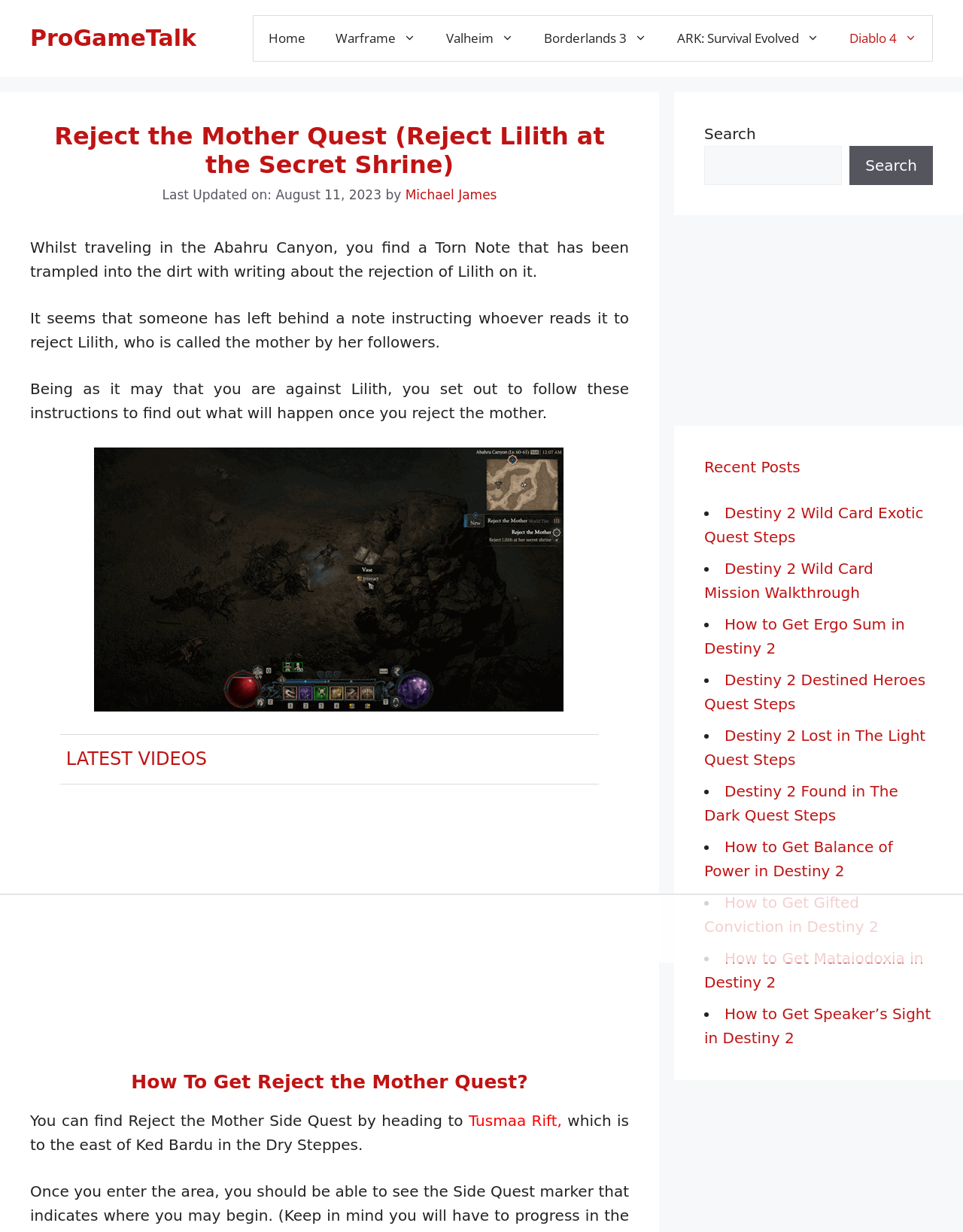What is the name of the quest?
Provide a comprehensive and detailed answer to the question.

The name of the quest can be found in the heading 'Reject the Mother Quest (Reject Lilith at the Secret Shrine)' which is located at the top of the webpage.